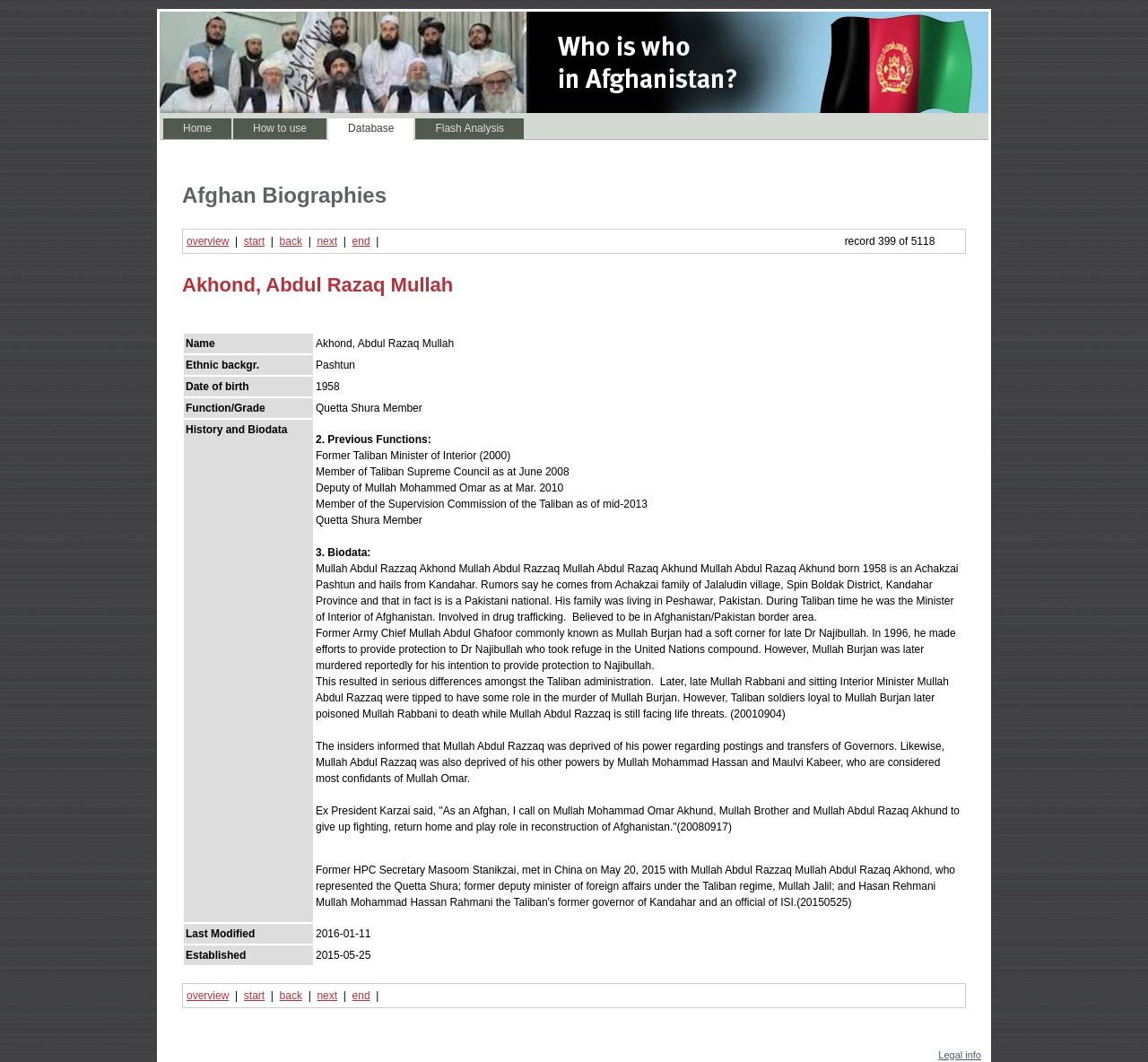Locate the bounding box coordinates of the region to be clicked to comply with the following instruction: "View the biography of Akhond, Abdul Razaq Mullah". The coordinates must be four float numbers between 0 and 1, in the form [left, top, right, bottom].

[0.159, 0.254, 0.841, 0.282]